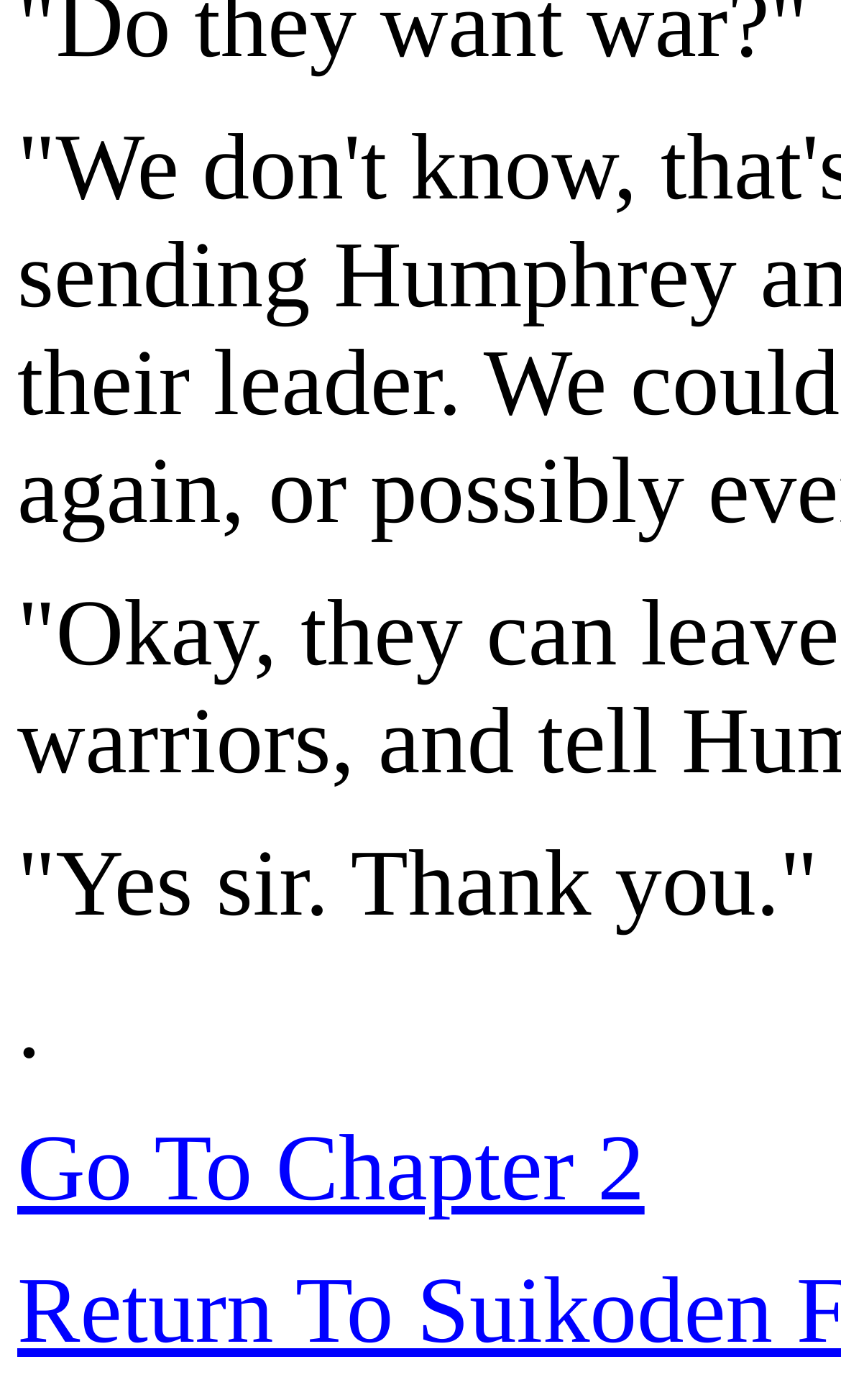Provide the bounding box coordinates of the HTML element this sentence describes: "Go To Chapter 2".

[0.021, 0.798, 0.766, 0.872]